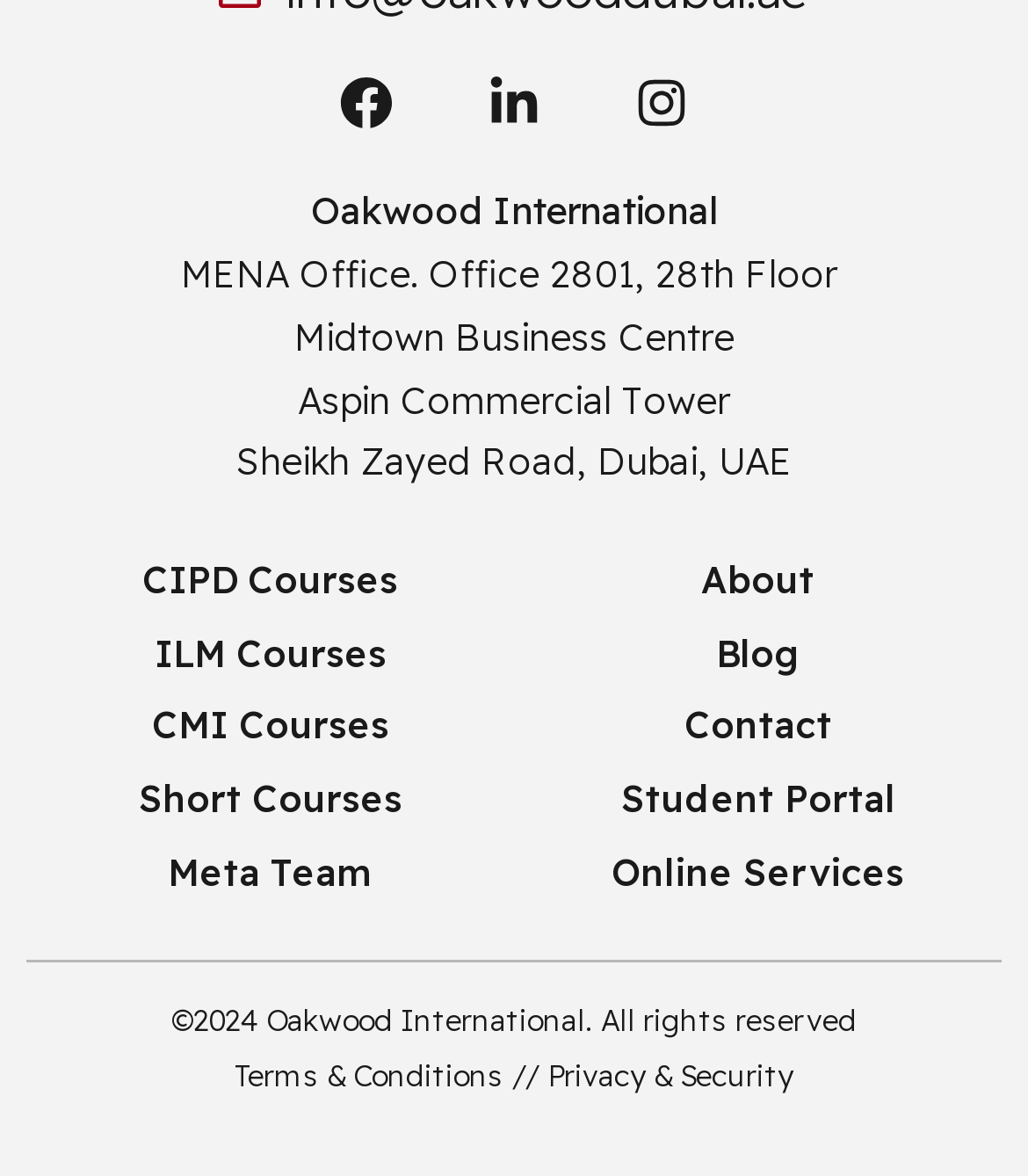From the webpage screenshot, predict the bounding box coordinates (top-left x, top-left y, bottom-right x, bottom-right y) for the UI element described here: CIPD Courses

[0.158, 0.253, 0.842, 0.358]